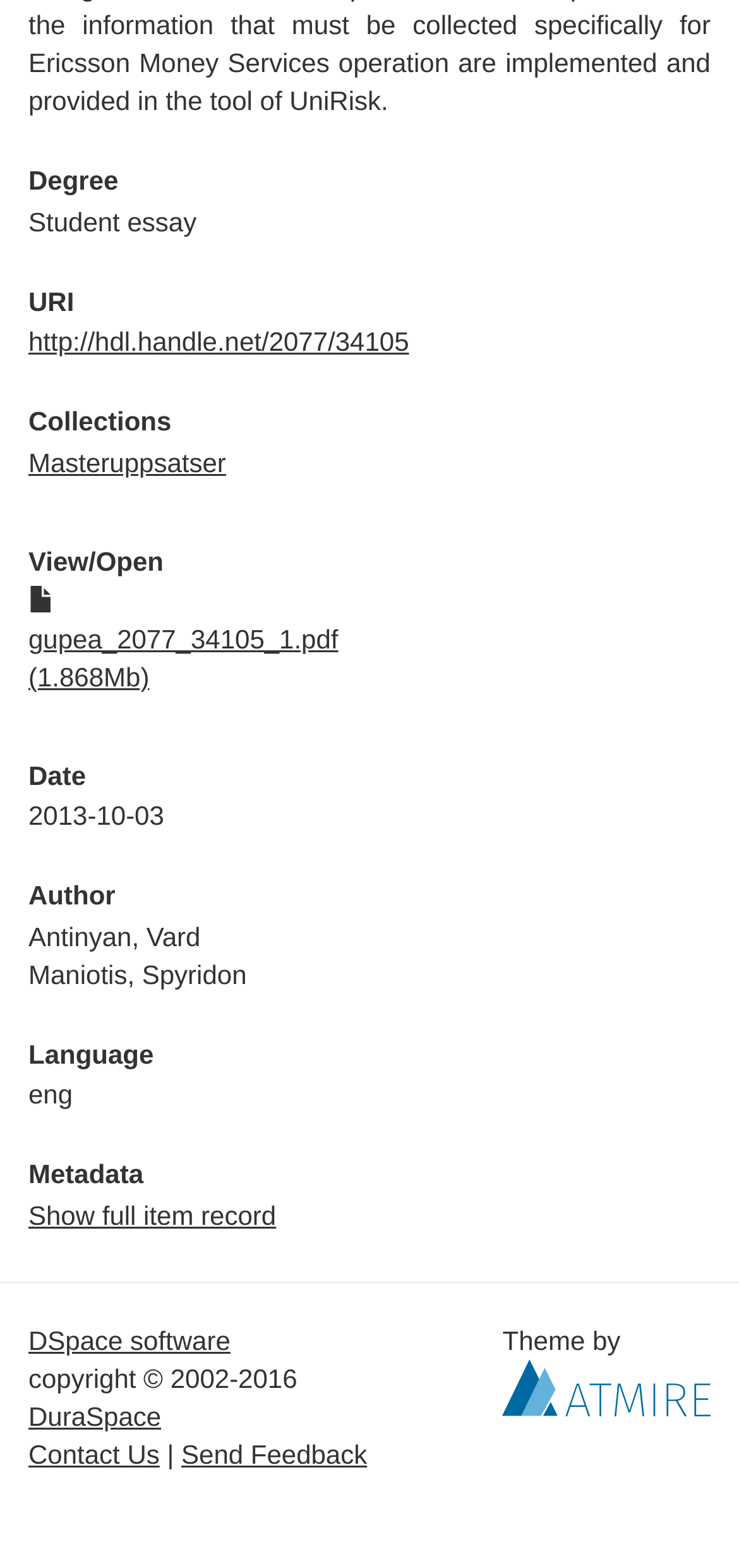Determine the bounding box coordinates for the area that should be clicked to carry out the following instruction: "Send feedback".

[0.245, 0.917, 0.497, 0.937]